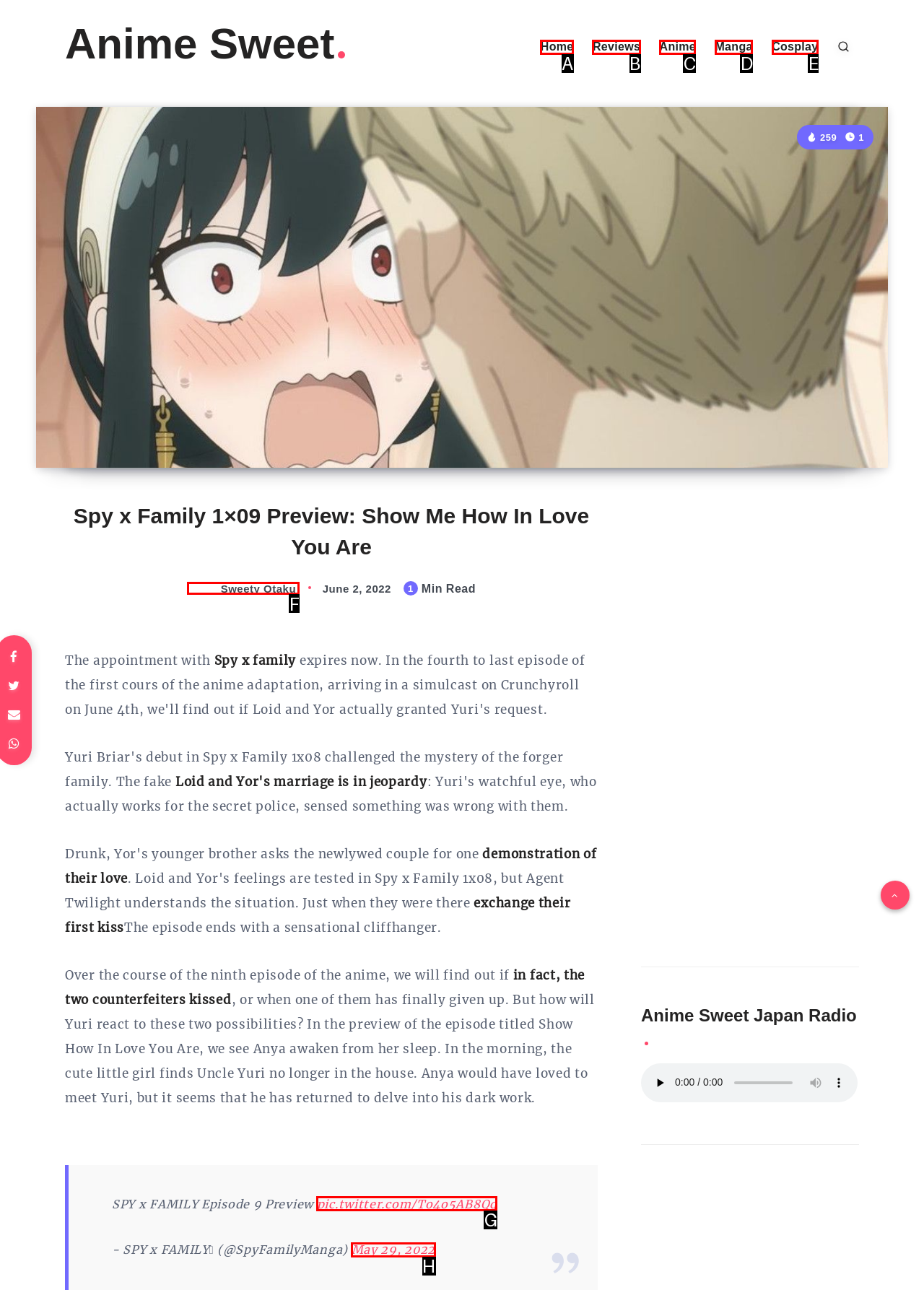Identify the option that corresponds to the description: May 29, 2022 
Provide the letter of the matching option from the available choices directly.

H